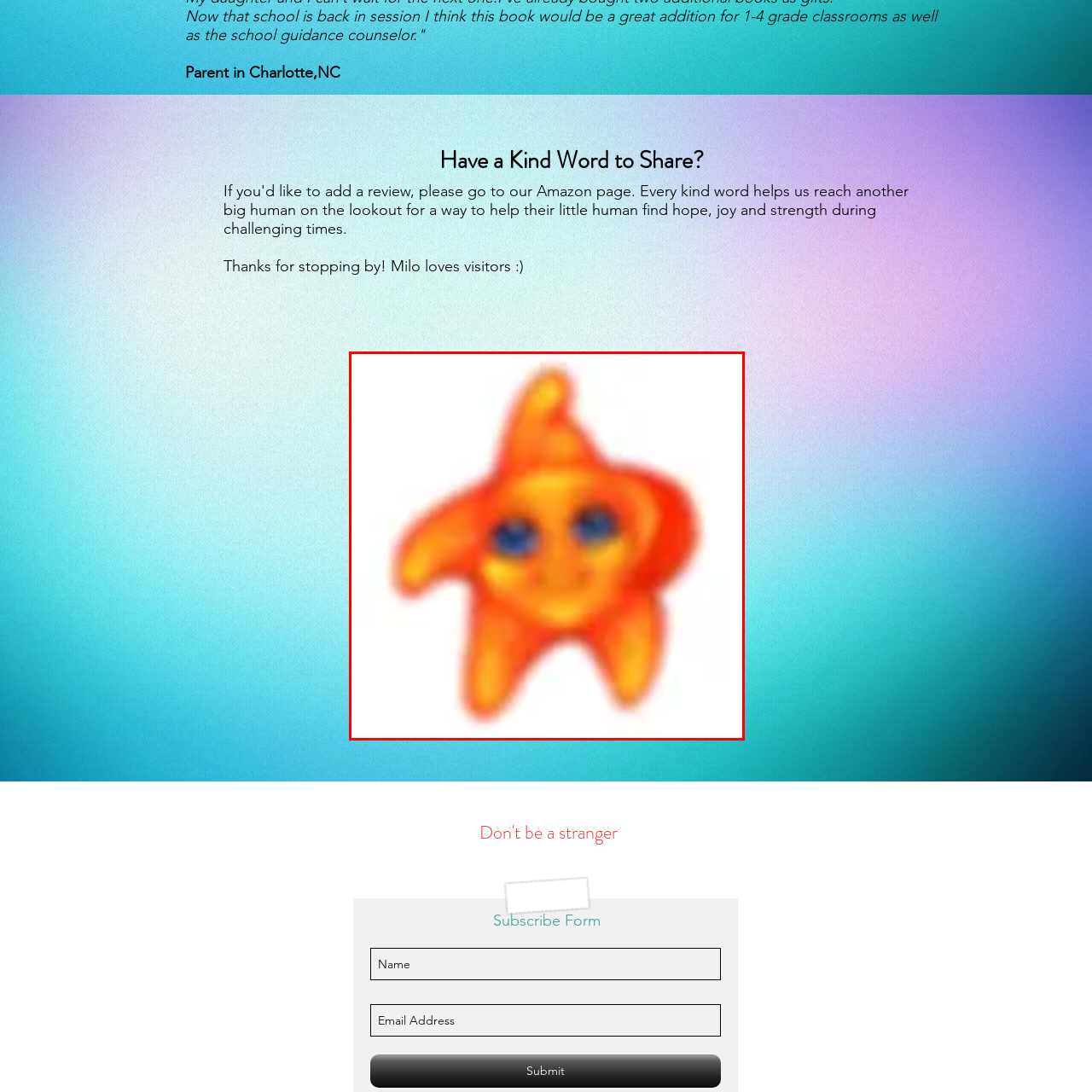View the image inside the red-bordered box and answer the given question using a single word or phrase:
What is the star character likely to symbolize?

positivity